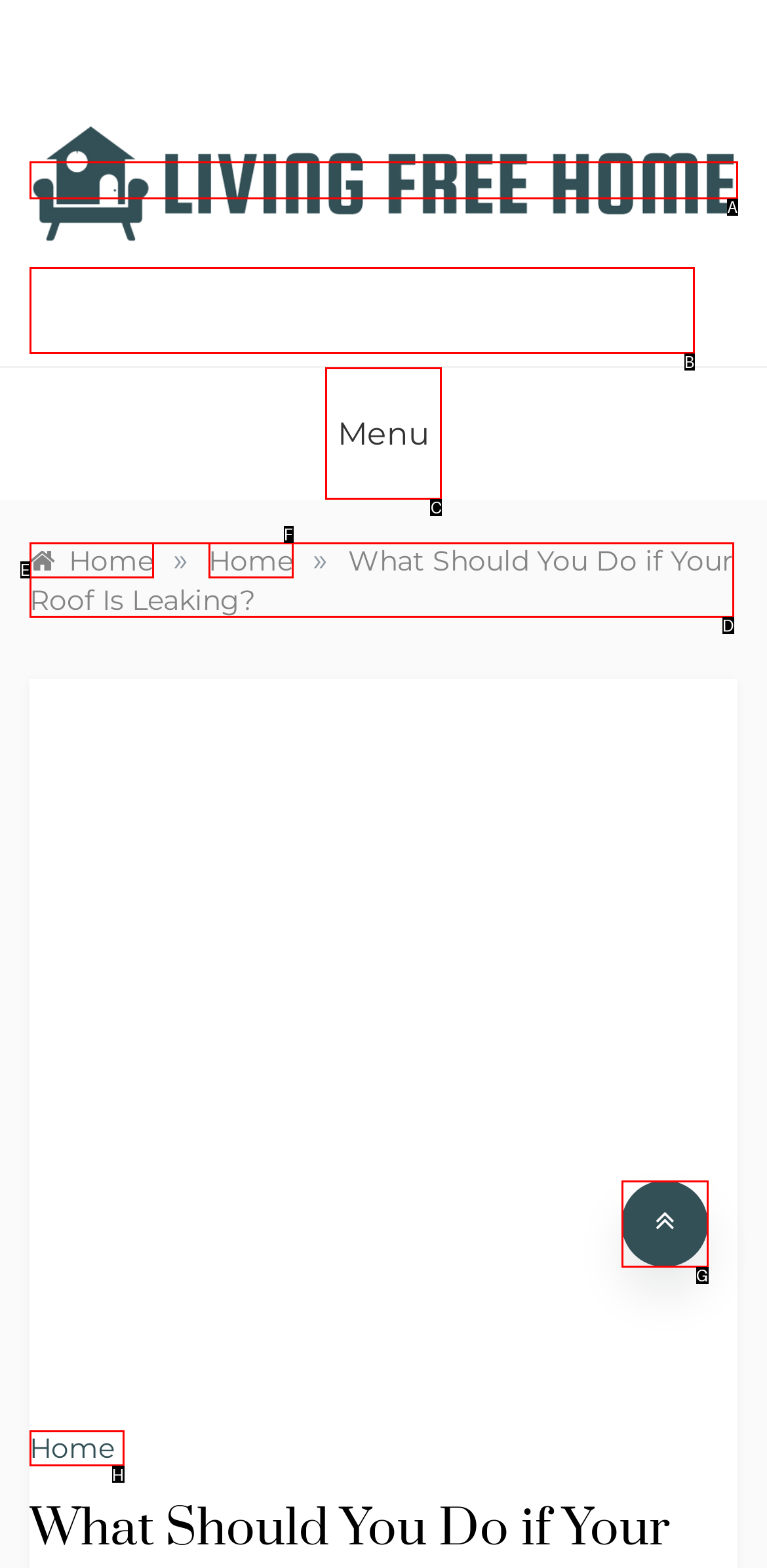Based on the description: Home, select the HTML element that fits best. Provide the letter of the matching option.

H